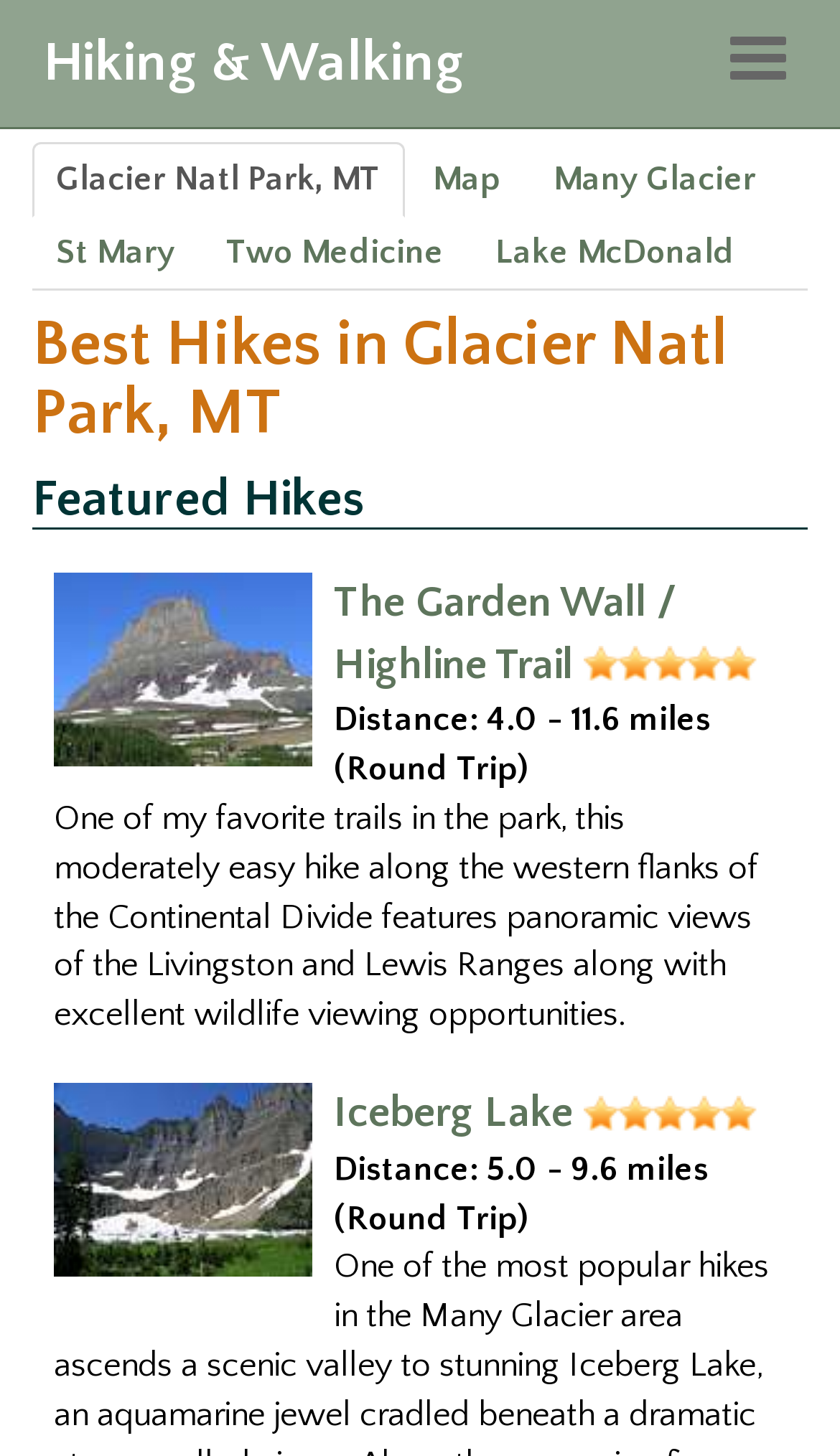Identify the bounding box coordinates of the region I need to click to complete this instruction: "View Iceberg Lake".

[0.397, 0.748, 0.682, 0.781]